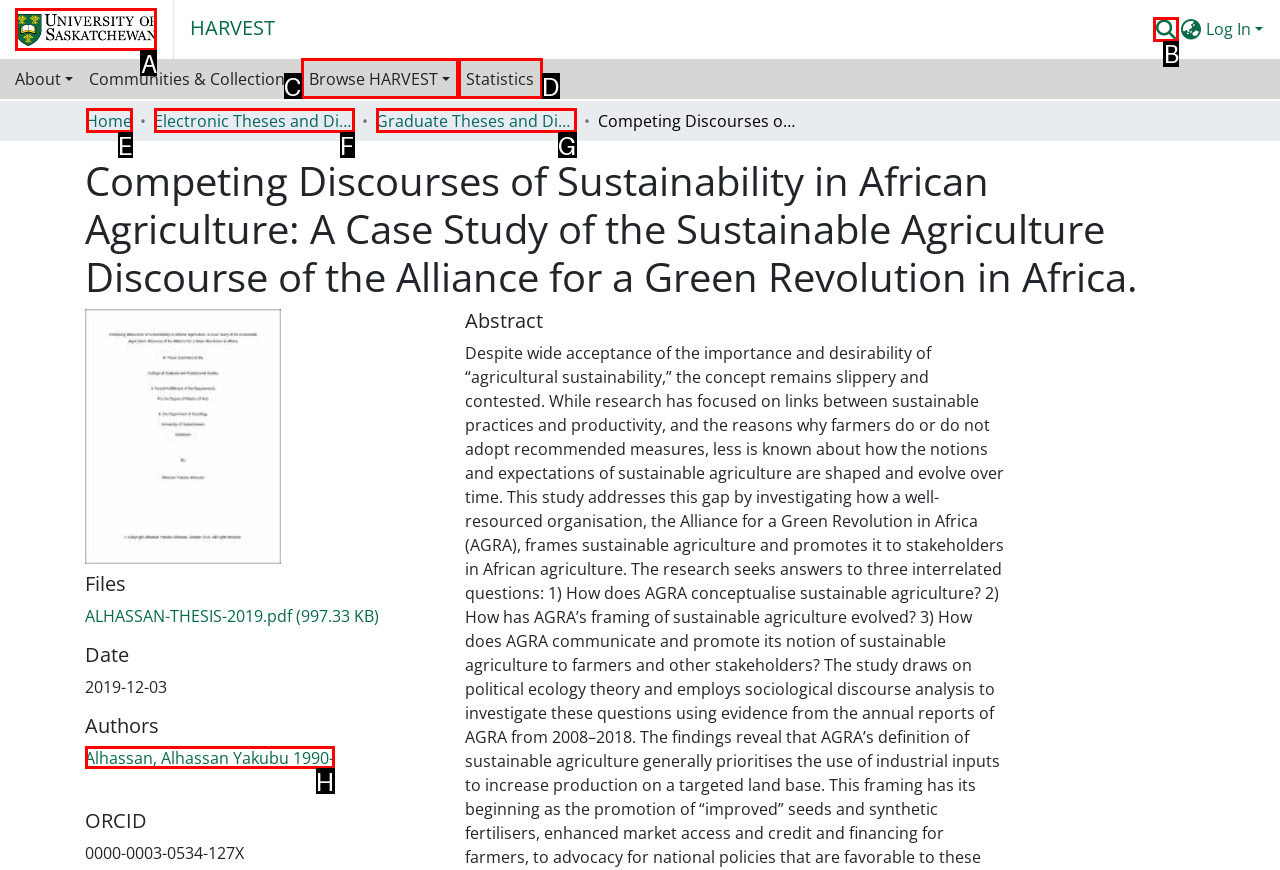Which UI element corresponds to this description: alt="Repository logo"
Reply with the letter of the correct option.

A